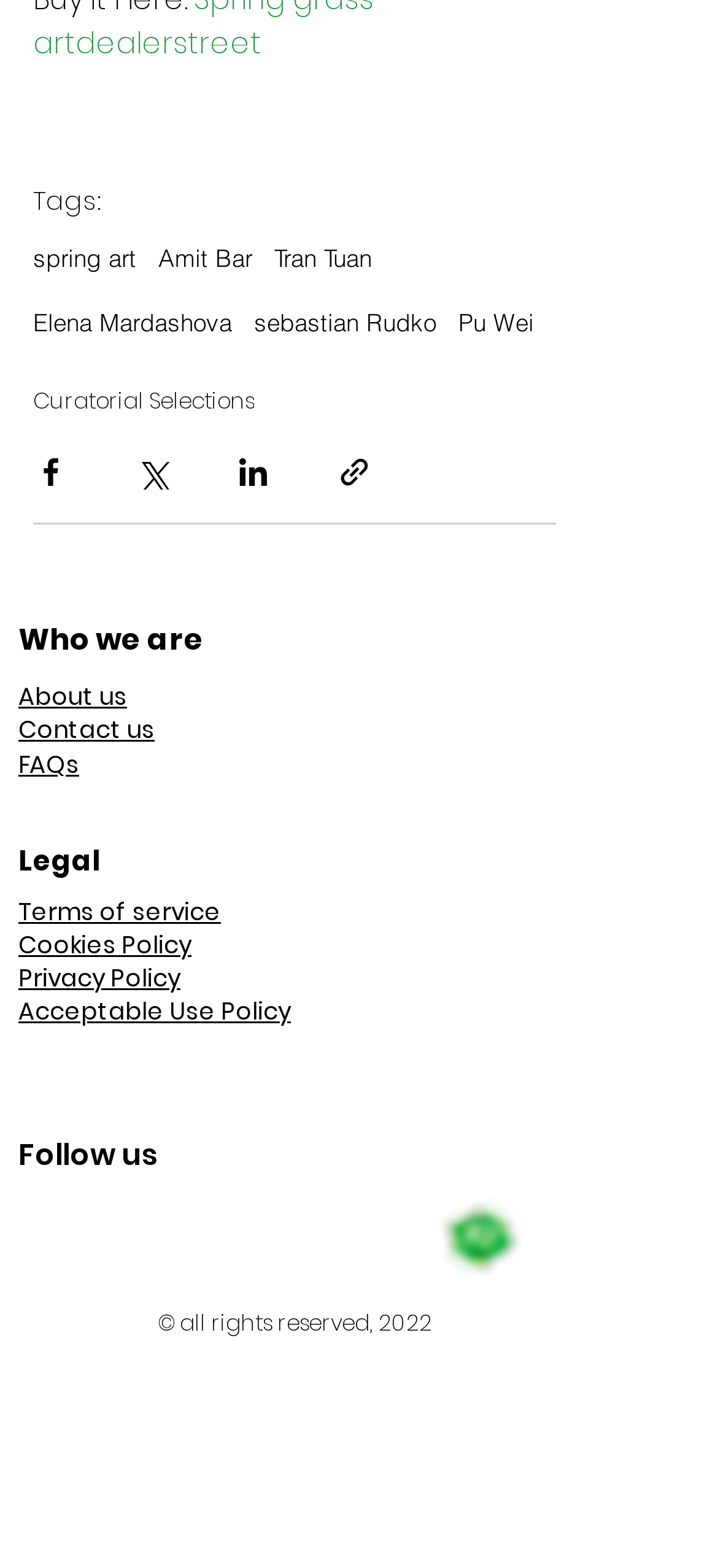Reply to the question with a brief word or phrase: How many headings are there under 'Who we are'?

4